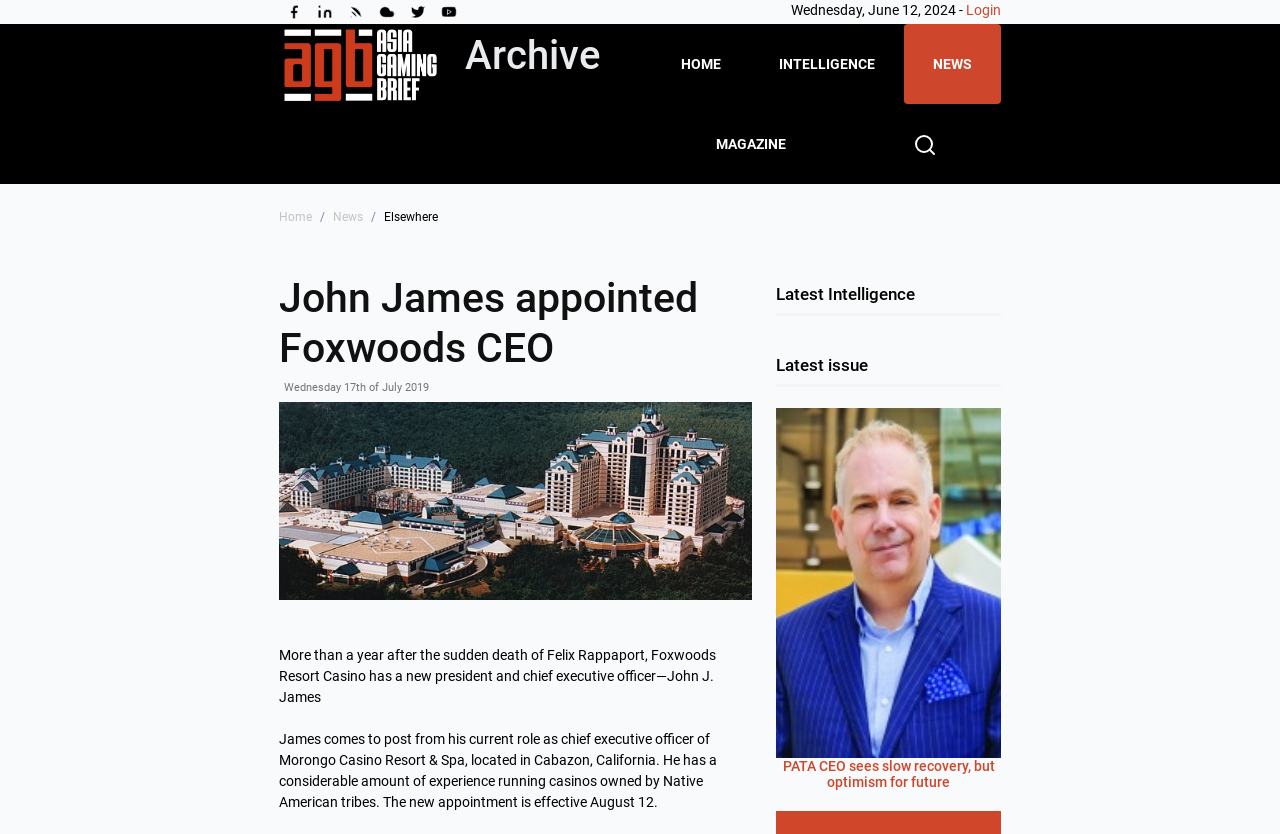Generate a thorough description of the webpage.

The webpage is about a news article titled "John James appointed Foxwoods CEO" and is part of the AGB Archive. At the top, there are several social media links, including Facebook, LinkedIn, RSS feed, Soundcloud, Twitter, and YouTube, each accompanied by a small icon. 

To the right of these links, there is a date display showing "Wednesday, June 12, 2024" and a "Login" link. Above the article title, there is an AGB logo, which is also a link. 

The main navigation menu is located below the logo, with links to "HOME", "INTELLIGENCE", "NEWS", "MAGAZINE", and a search function. 

The article title "John James appointed Foxwoods CEO" is a heading, followed by the date "Wednesday 17th of July 2019" and a large image. The article text describes John J. James' appointment as the new president and CEO of Foxwoods Resort Casino, mentioning his previous experience as CEO of Morongo Casino Resort & Spa.

To the right of the article, there are two sections: "Latest Intelligence" and "Latest issue", with a magazine cover and a heading "PATA CEO sees slow recovery, but optimism for future" below.